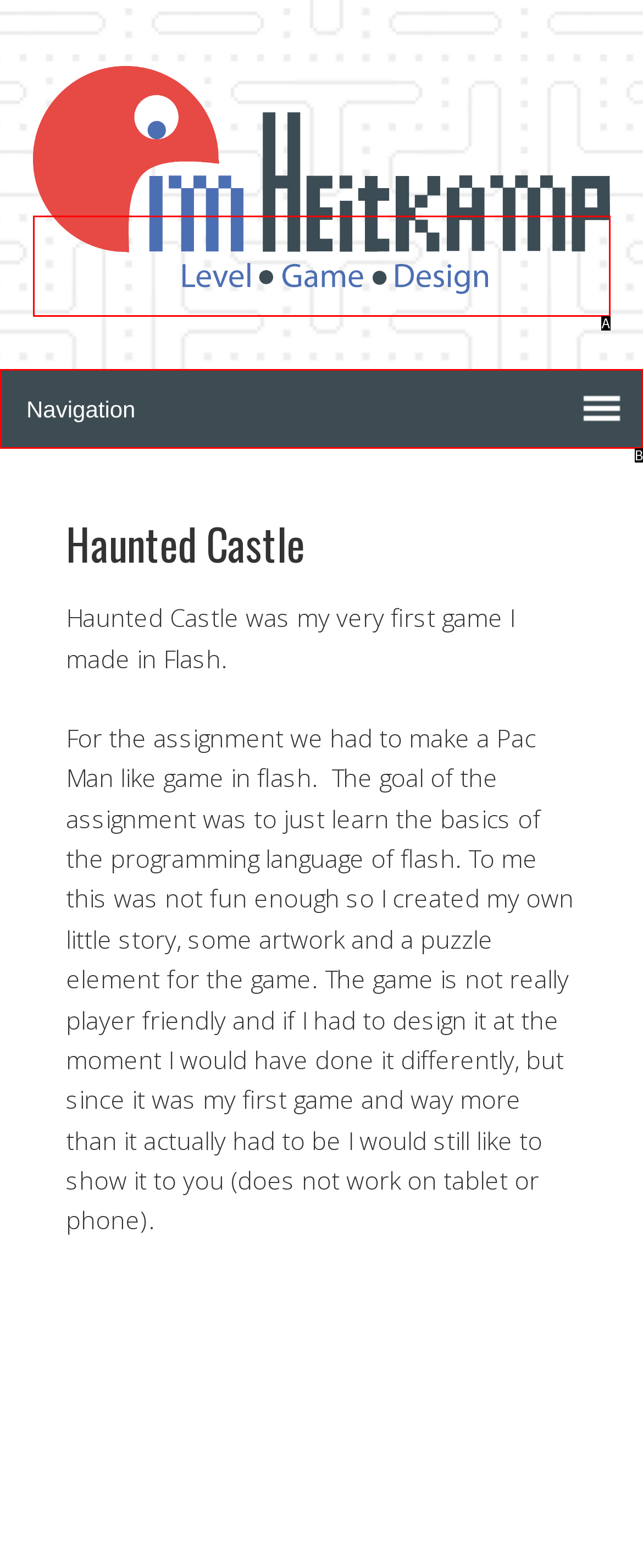Identify the option that best fits this description: ESV text of the reading
Answer with the appropriate letter directly.

None